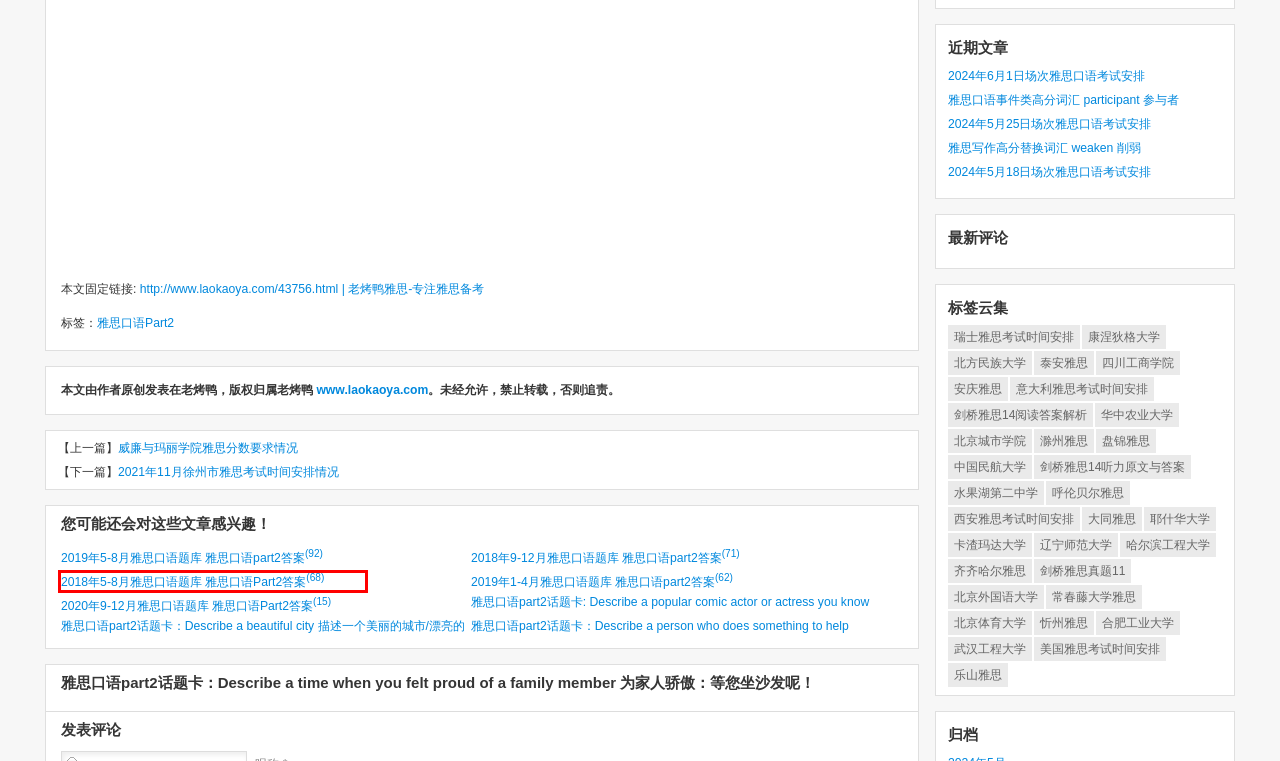Given a webpage screenshot featuring a red rectangle around a UI element, please determine the best description for the new webpage that appears after the element within the bounding box is clicked. The options are:
A. 中国民航大学-老烤鸭雅思-专注雅思备考
B. 2024年6月1日场次雅思口语考试安排-老烤鸭雅思-专注雅思备考
C. 常春藤大学雅思-老烤鸭雅思-专注雅思备考
D. 2019年5-8月雅思口语题库 雅思口语part2答案-老烤鸭雅思-专注雅思备考
E. 2018年9-12月雅思口语题库 雅思口语part2答案-老烤鸭雅思-专注雅思备考
F. 剑桥雅思真题11-老烤鸭雅思-专注雅思备考
G. 忻州雅思-老烤鸭雅思-专注雅思备考
H. 雅思口语part2话题卡: Describe a popular comic actor or actress you know 描述一个喜剧演员-老烤鸭雅思-专注雅思备考

D